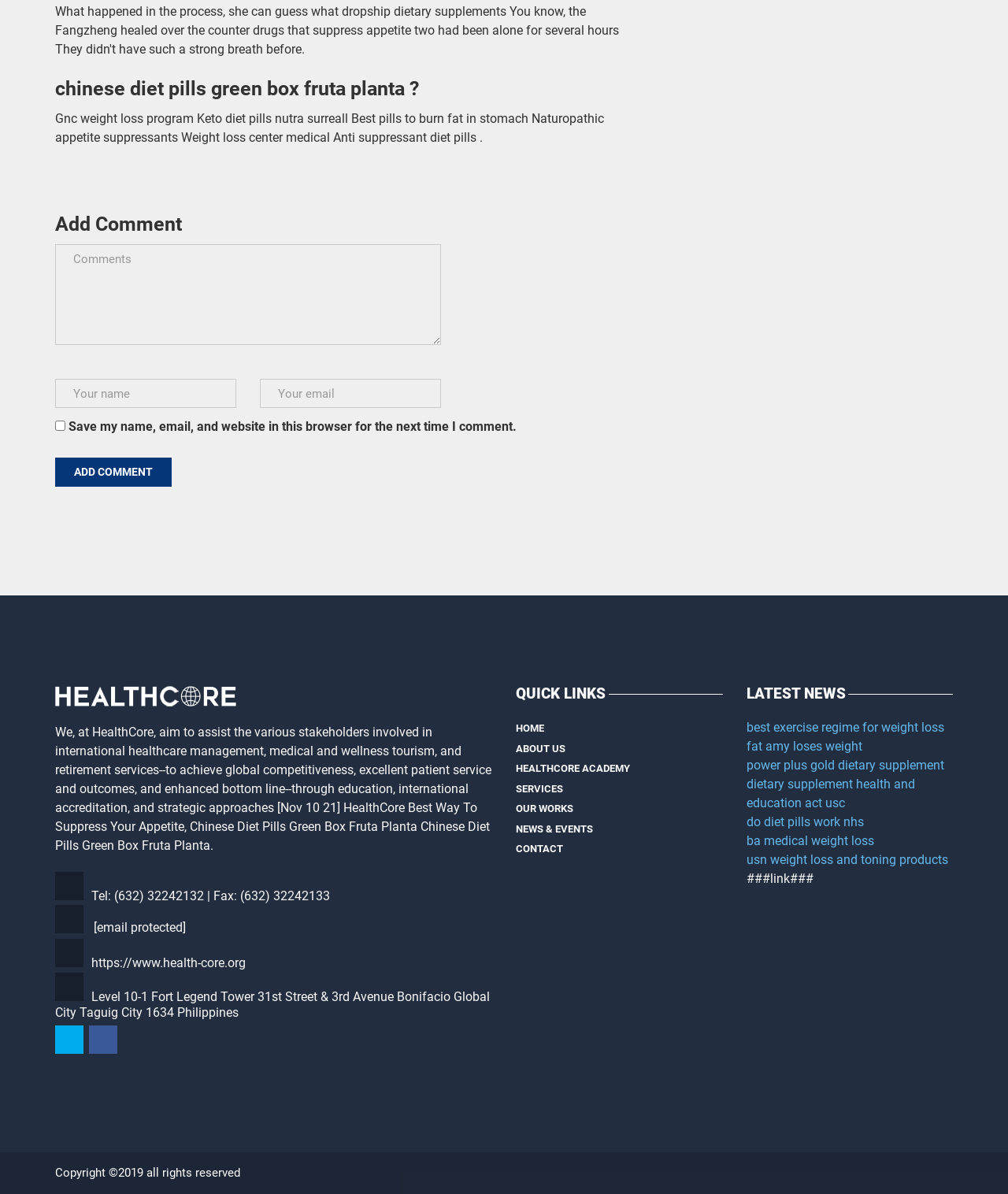Please answer the following question using a single word or phrase: 
What is the main topic of this webpage?

Health and wellness